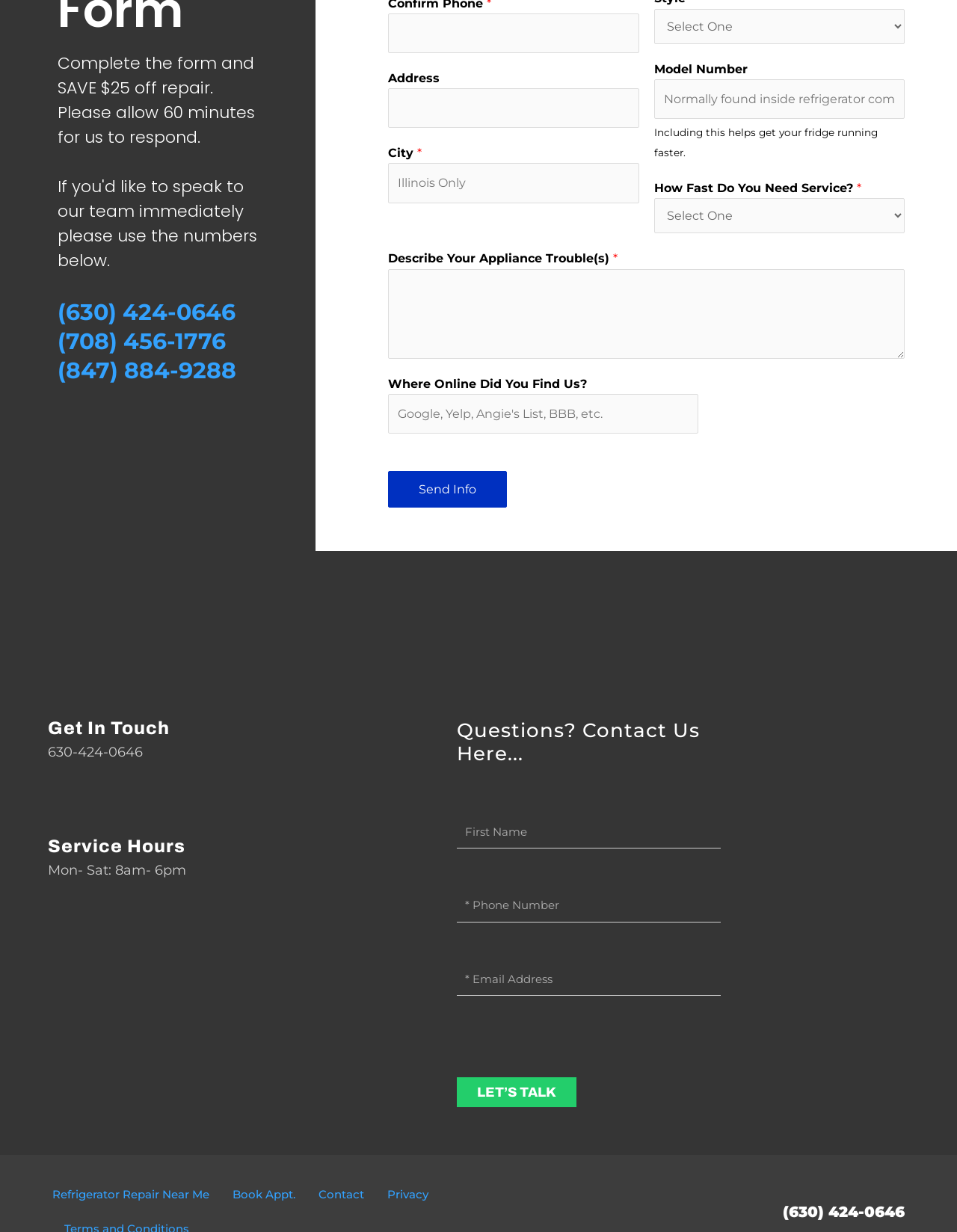Could you specify the bounding box coordinates for the clickable section to complete the following instruction: "Click LET’S TALK"?

[0.478, 0.874, 0.603, 0.899]